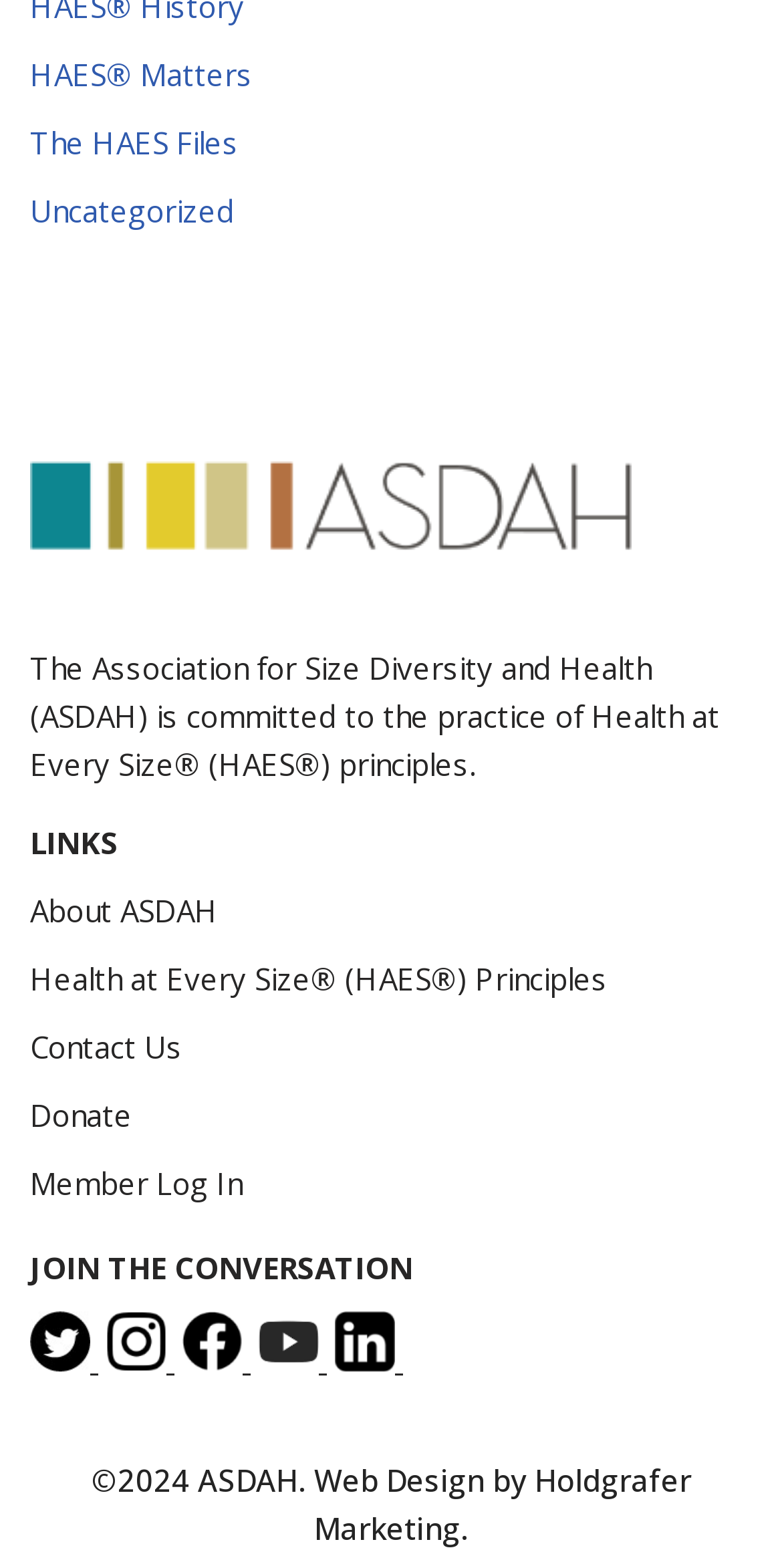Identify the bounding box coordinates of the clickable region to carry out the given instruction: "Visit ASDAH on Twitter".

[0.038, 0.854, 0.126, 0.879]